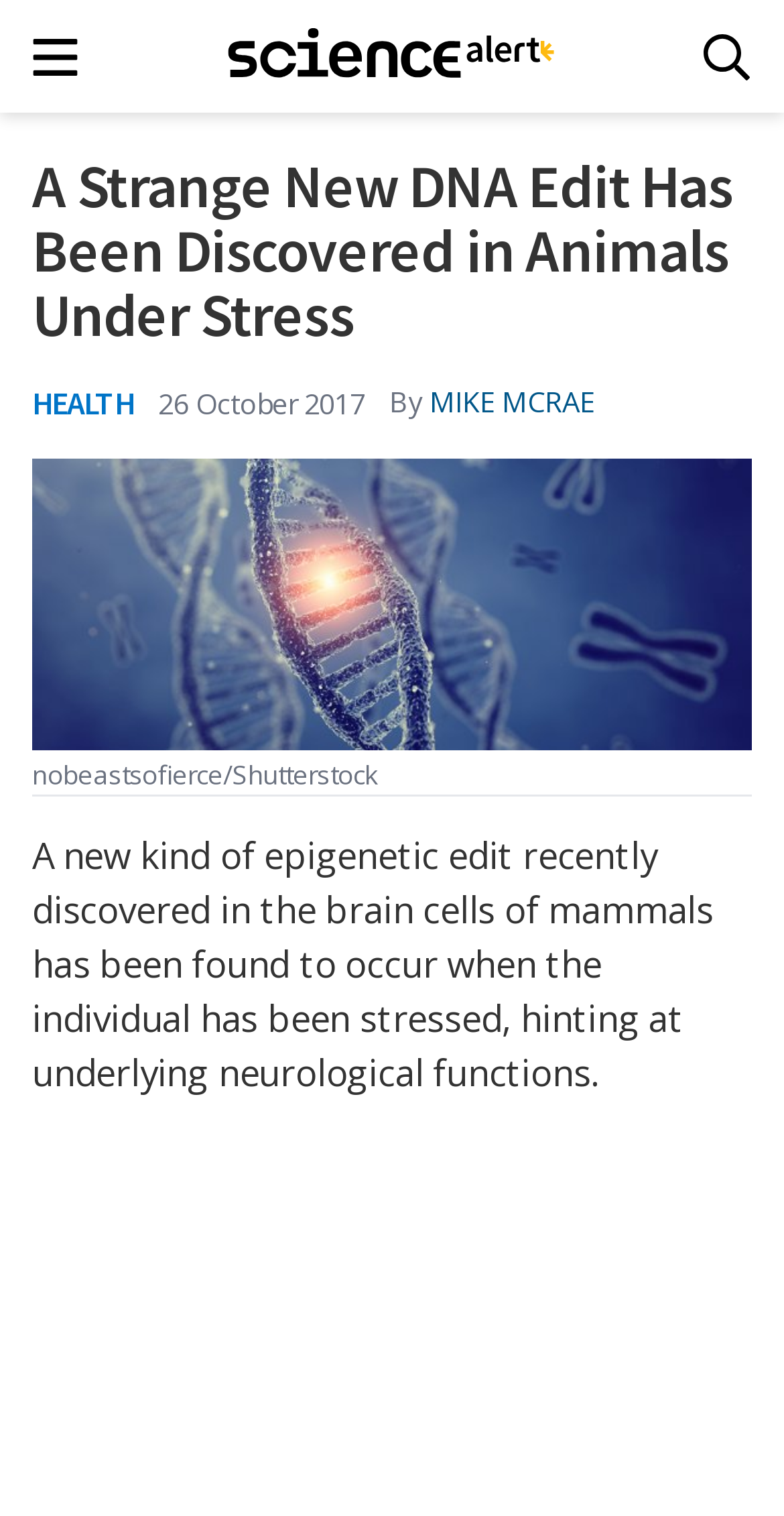What is the source of the image?
Provide a detailed and well-explained answer to the question.

I found the source of the image by looking at the static text element that says 'nobeastsofierce/Shutterstock' which is located below the article content.